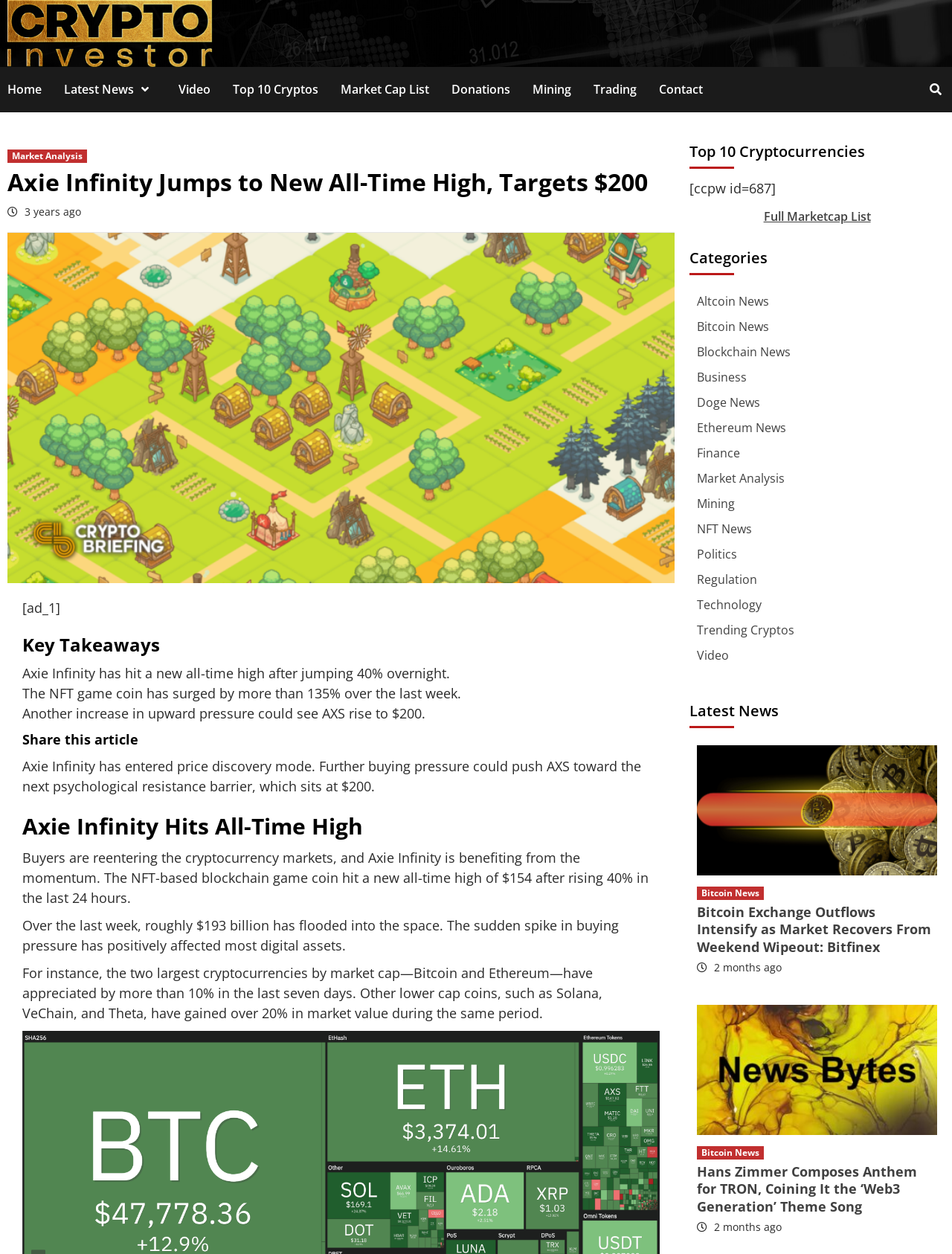Please give a short response to the question using one word or a phrase:
What is the name of the blockchain game mentioned in the article?

Axie Infinity